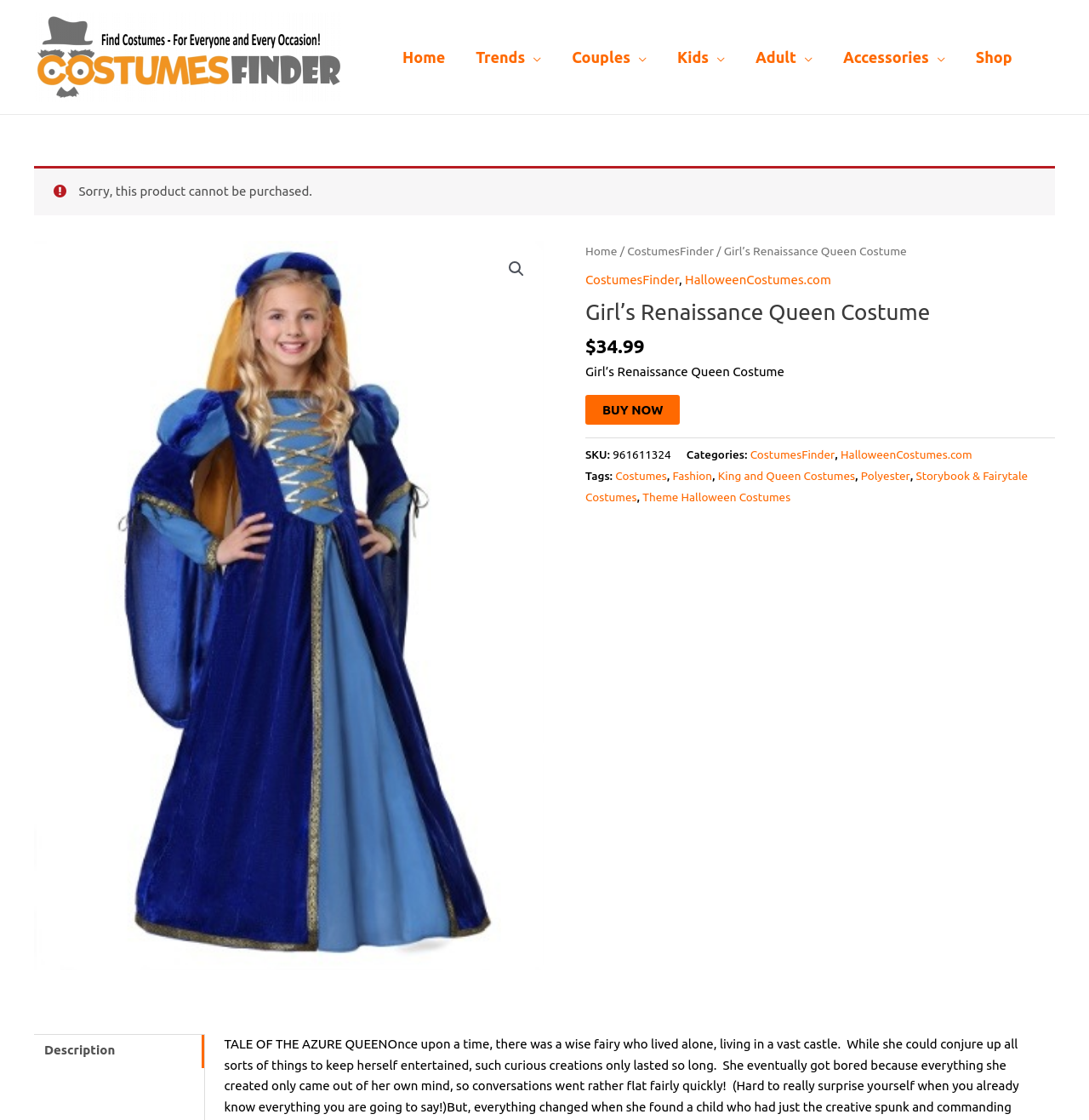Extract the bounding box coordinates for the UI element described as: "Theme Halloween Costumes".

[0.59, 0.437, 0.726, 0.45]